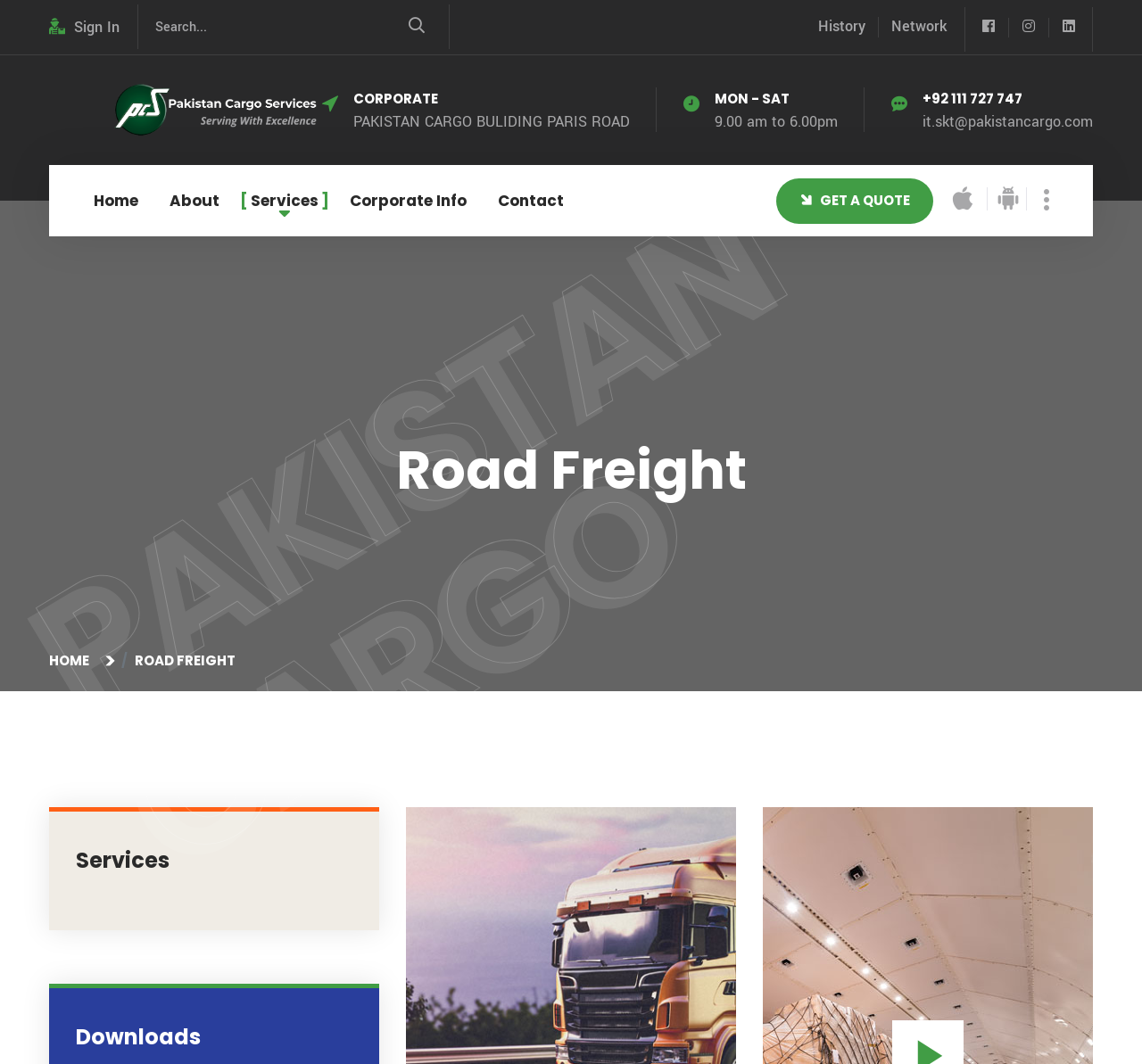Reply to the question with a single word or phrase:
What is the company's email address?

it.skt@pakistancargo.com